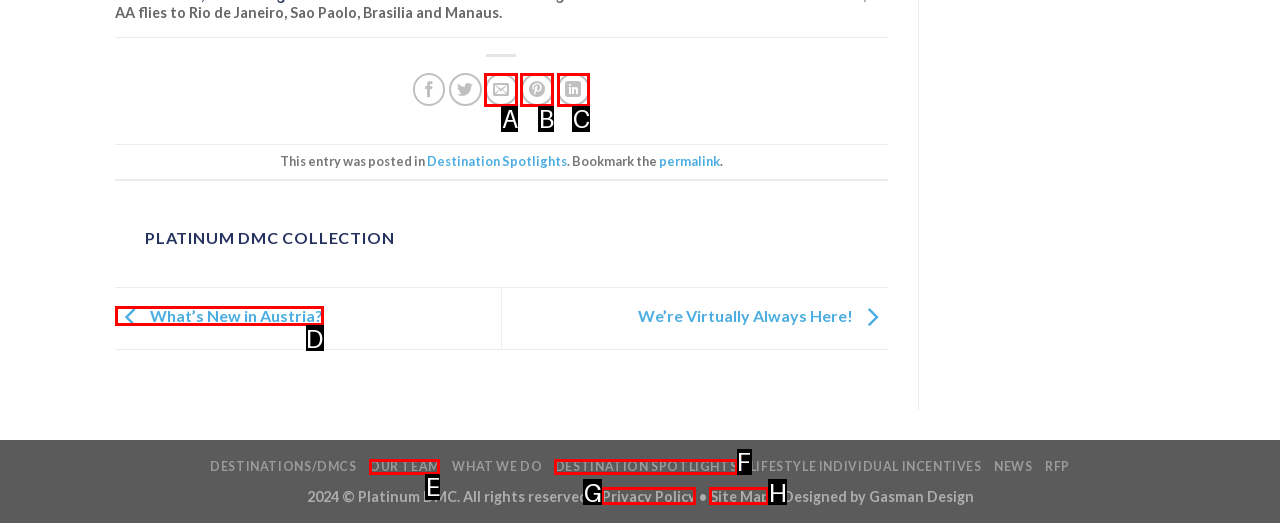Which option corresponds to the following element description: Our Team?
Please provide the letter of the correct choice.

E